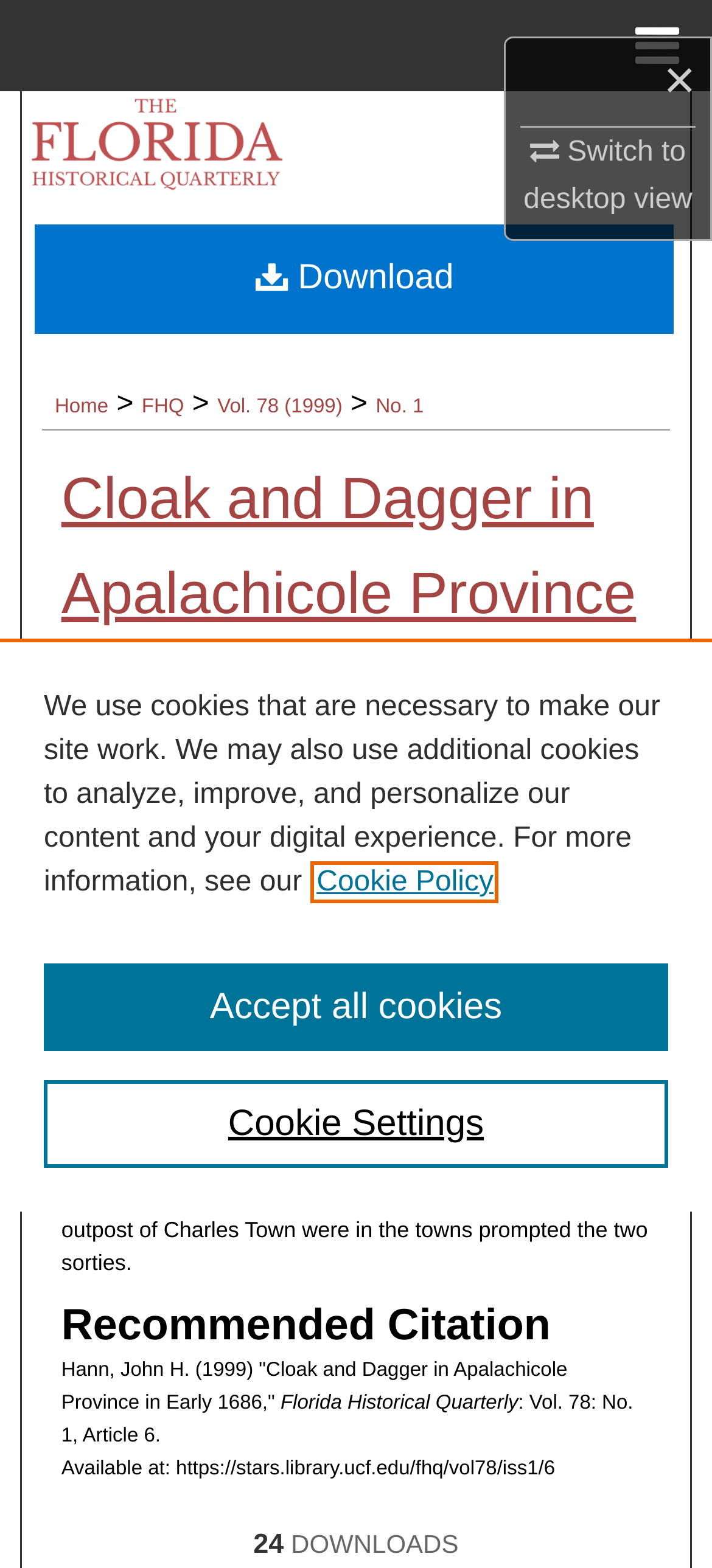Using the format (top-left x, top-left y, bottom-right x, bottom-right y), and given the element description, identify the bounding box coordinates within the screenshot: John H. Hann

[0.086, 0.486, 0.284, 0.508]